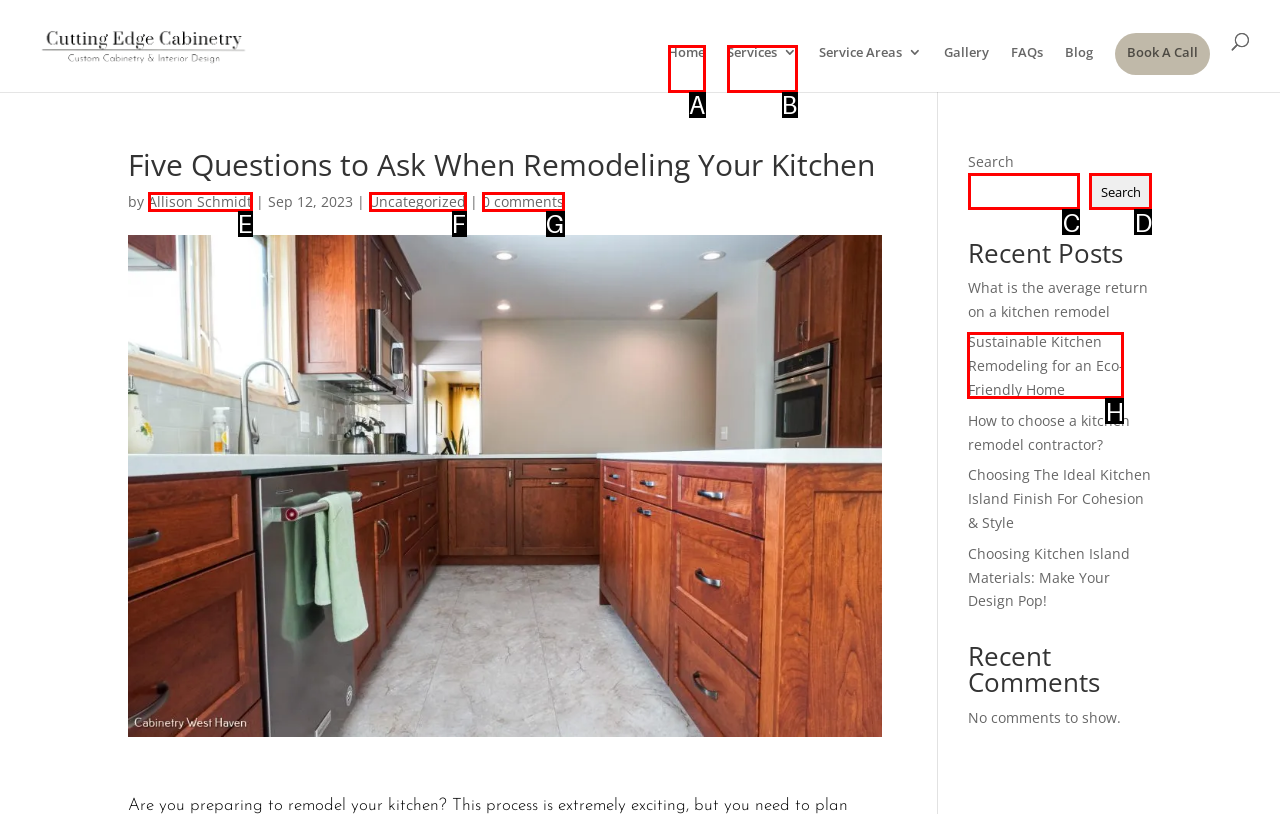Pick the HTML element that should be clicked to execute the task: View the 'Sustainable Kitchen Remodeling for an Eco-Friendly Home' post
Respond with the letter corresponding to the correct choice.

H